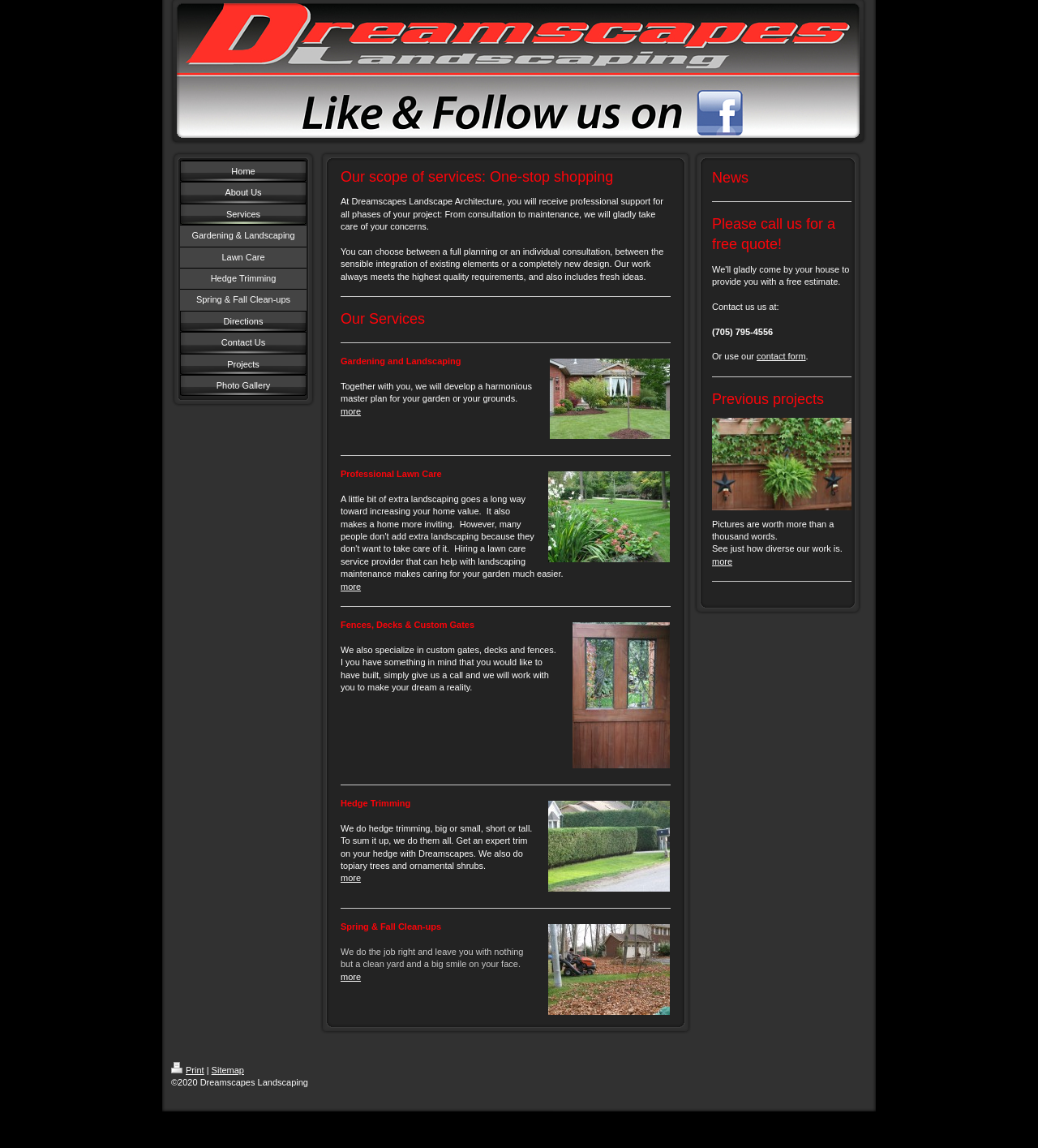What services does Dreamscapes Landscape Architecture offer?
Refer to the image and provide a detailed answer to the question.

Based on the webpage, Dreamscapes Landscape Architecture provides various services including gardening and landscaping, greening of architectural structures, overhauling parks, public and commercial lawns, as well as maintaining trees and plants. These services are listed under the 'Our Services' section, which includes gardening and landscaping, professional lawn care, hedge trimming, spring and fall clean-ups, and fences, decks, and custom gates.